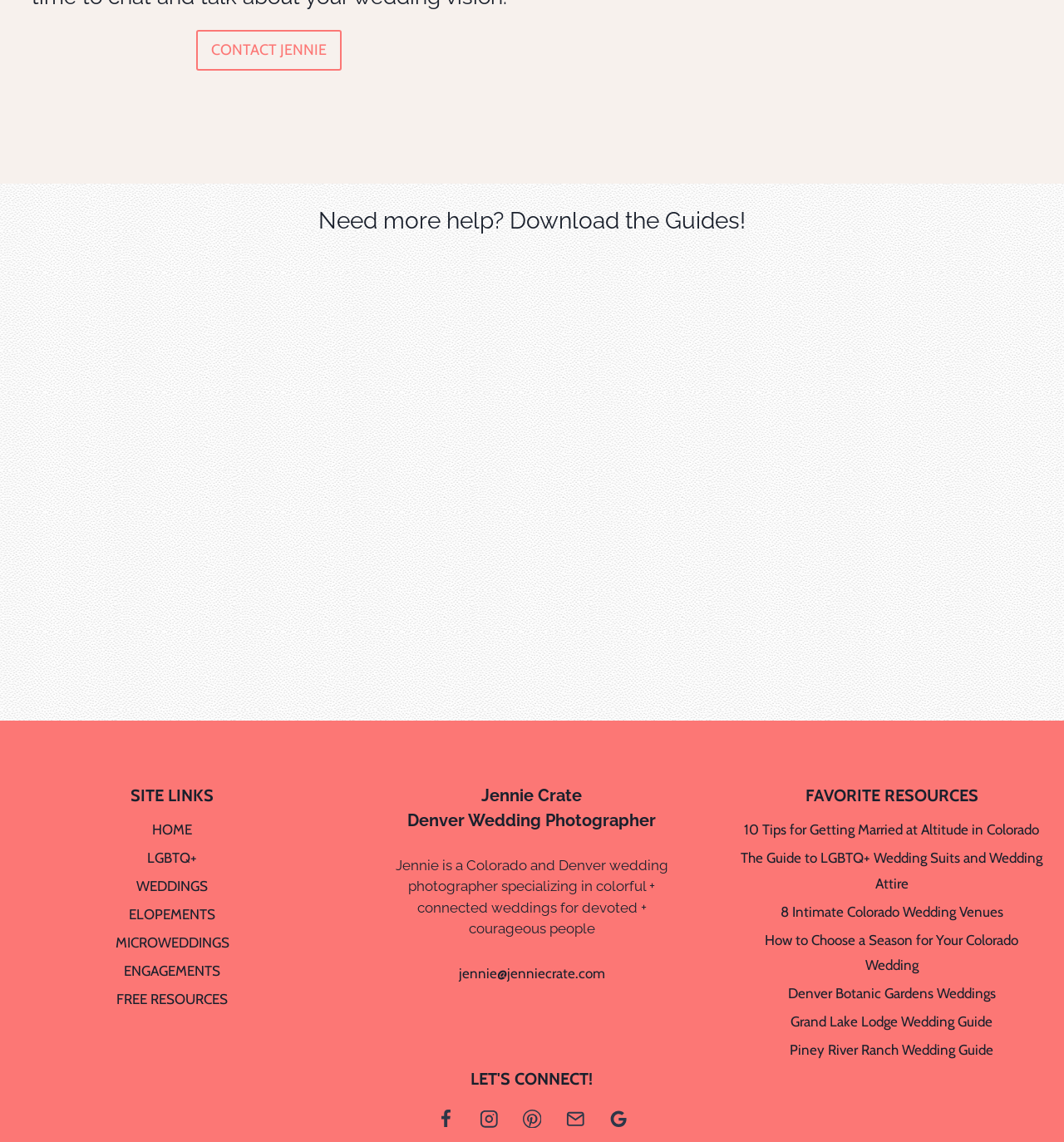Provide the bounding box coordinates in the format (top-left x, top-left y, bottom-right x, bottom-right y). All values are floating point numbers between 0 and 1. Determine the bounding box coordinate of the UI element described as: LGBTQ+

[0.019, 0.739, 0.305, 0.764]